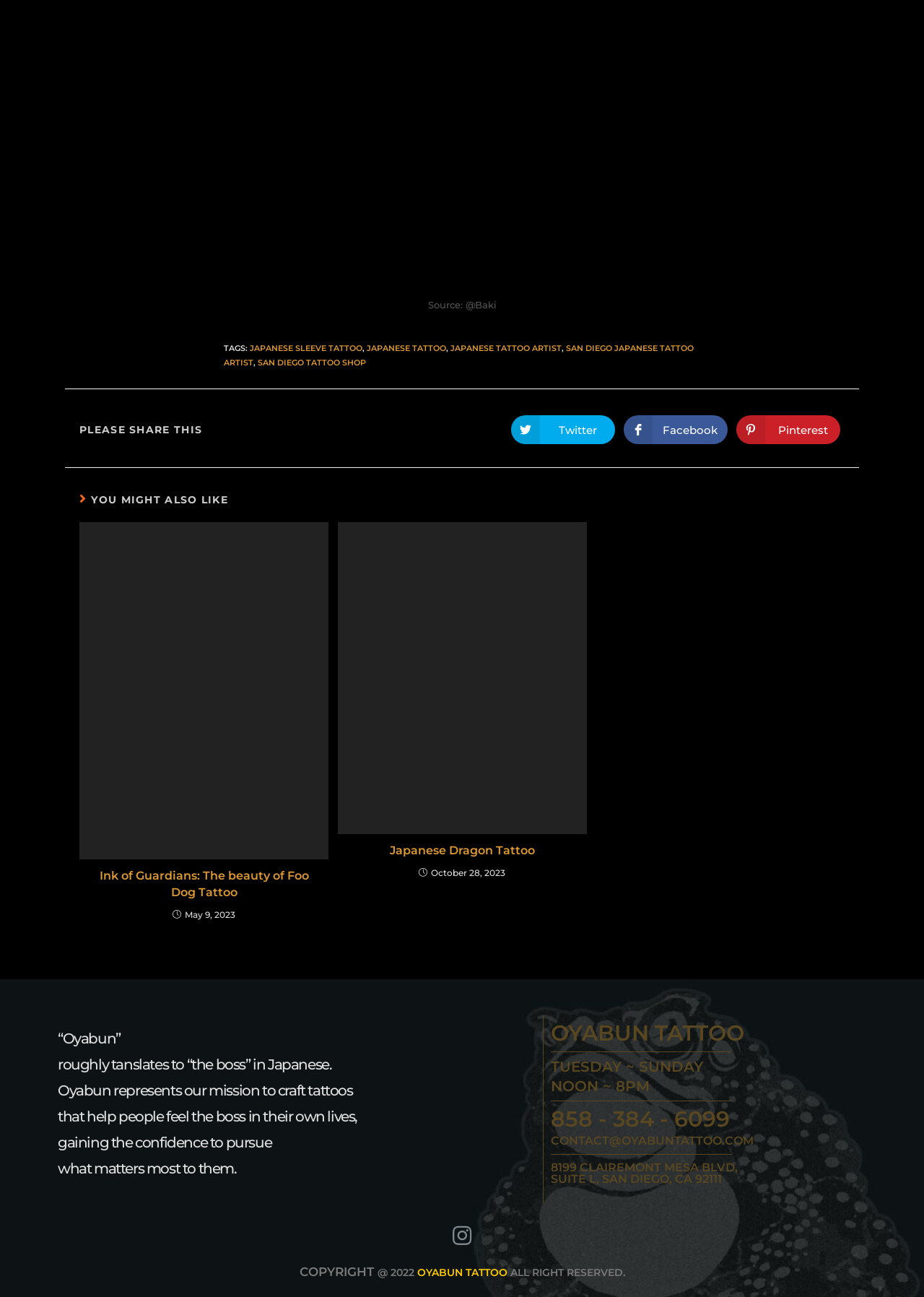What is the name of the tattoo shop?
Based on the visual information, provide a detailed and comprehensive answer.

The name of the tattoo shop can be found in the heading 'OYABUN TATTOO' at the bottom of the webpage, which is also mentioned in the contact information section.